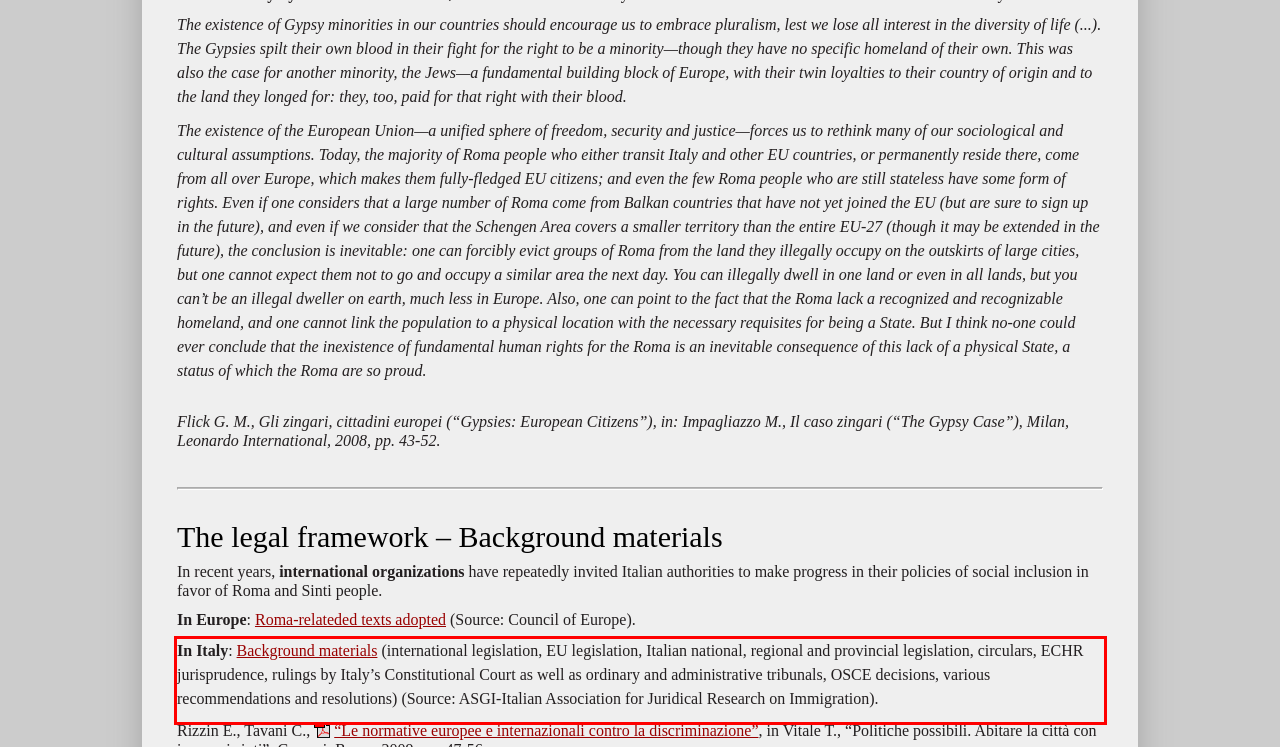Using the provided screenshot, read and generate the text content within the red-bordered area.

In Italy: Background materials (international legislation, EU legislation, Italian national, regional and provincial legislation, circulars, ECHR jurisprudence, rulings by Italy’s Constitutional Court as well as ordinary and administrative tribunals, OSCE decisions, various recommendations and resolutions) (Source: ASGI-Italian Association for Juridical Research on Immigration).